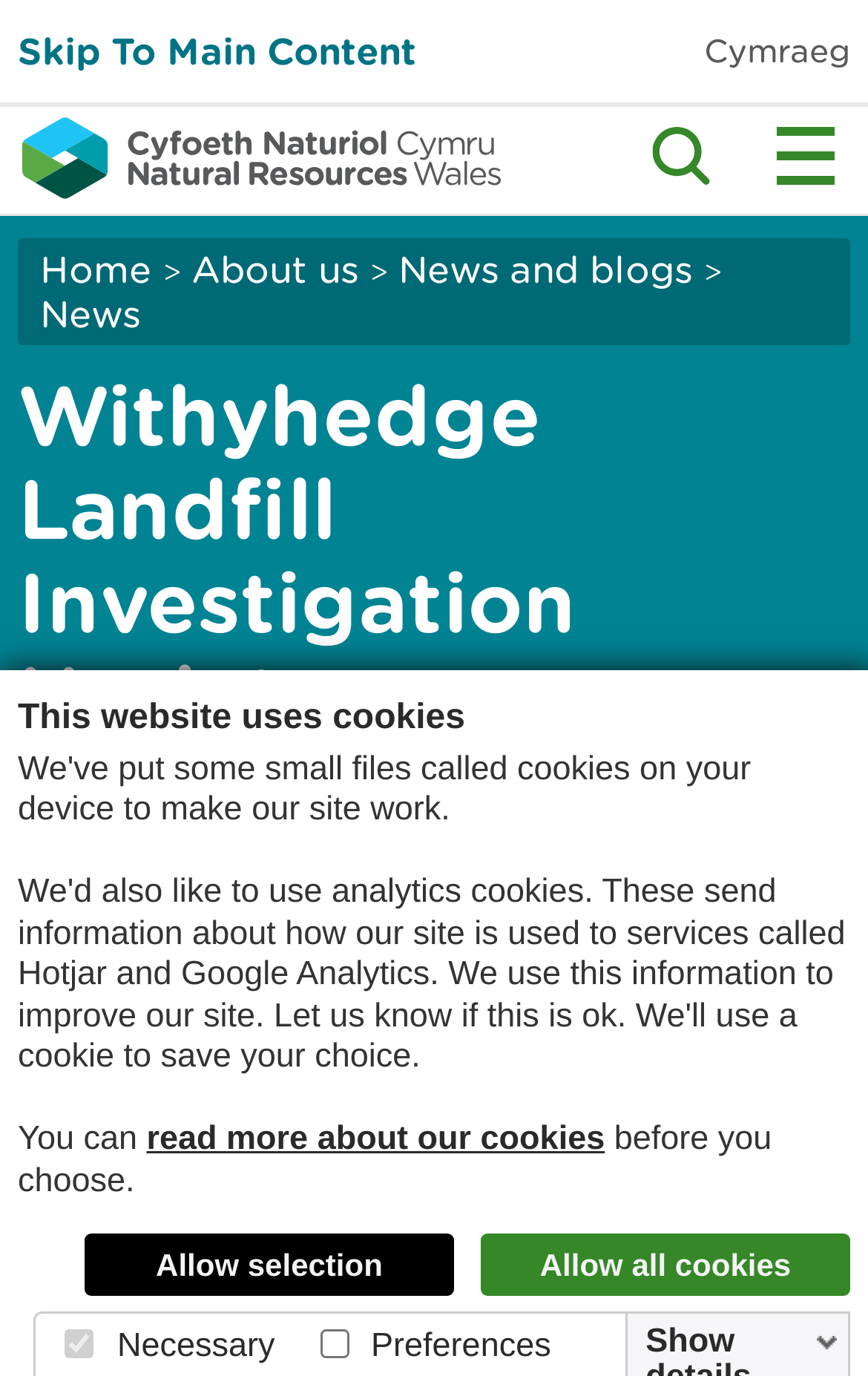Explain in detail what is displayed on the webpage.

The webpage is about the Withyhedge Landfill Investigation Update from Natural Resources Wales. At the top, there is a heading that says "This website uses cookies" followed by a brief description and links to read more about cookies and to allow or deny cookie selection. Below this, there are two checkboxes for necessary and preference cookies.

Above the main content, there is a link to skip to the main content, a layout table, and a top navigation bar with links to return to the NRW homepage, switch to the Welsh language, and toggle search and menu buttons.

The main content starts with a heading that repeats the title "Withyhedge Landfill Investigation Update". Below this, there is a date "22 Dec 2023" and an image of the NRW logo. The main content area also has a navigation menu with links to "Home", "About us", "News and blogs", and "News".

Overall, the webpage has a simple and organized structure, with clear headings and concise text.